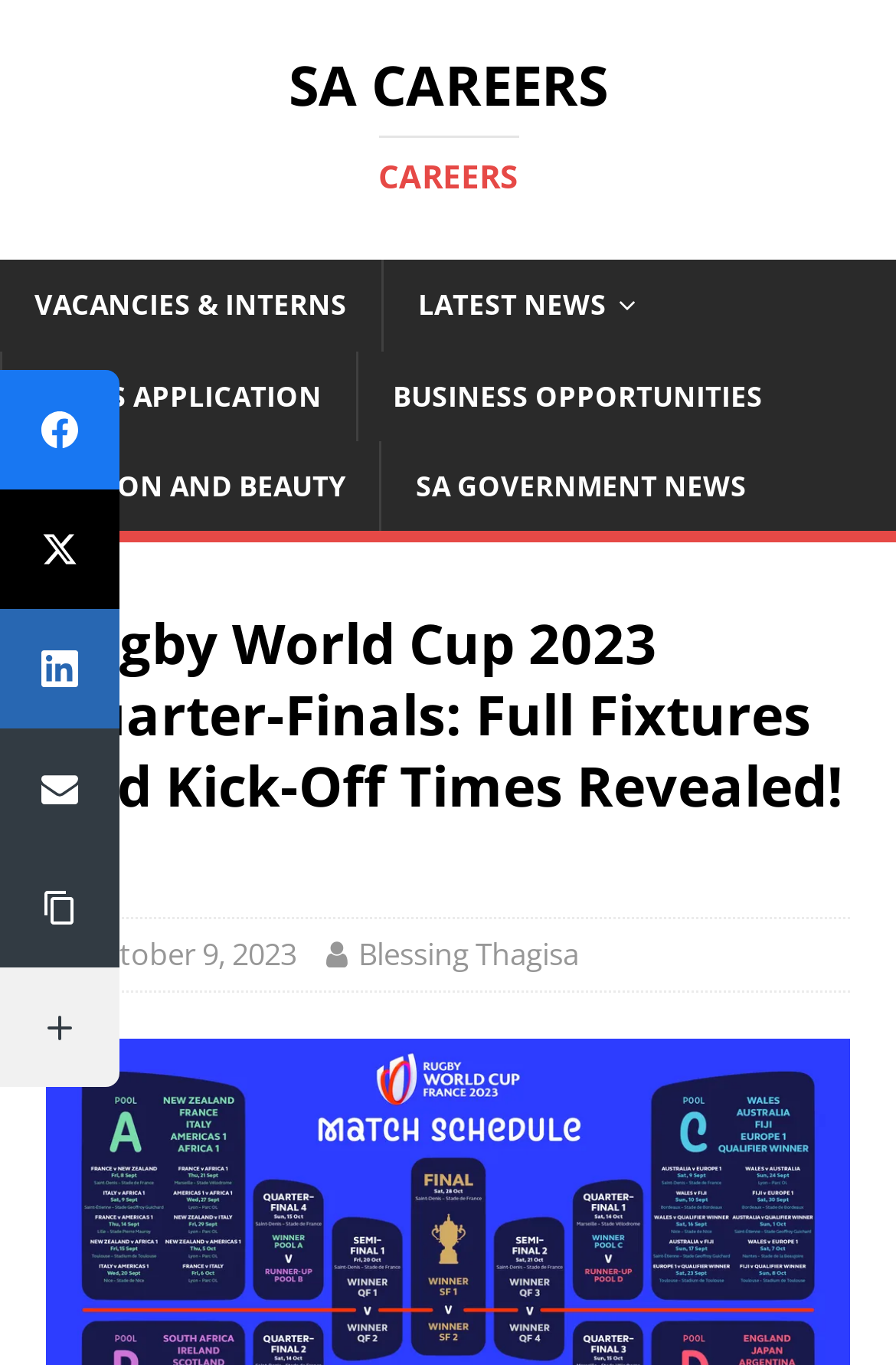Analyze the image and deliver a detailed answer to the question: How many main navigation links are available?

I counted the number of main navigation links available on the webpage, which are SA CAREERS, VACANCIES & INTERNS, LATEST NEWS, NFSAS APPLICATION, BUSINESS OPPORTUNITIES, and FASHION AND BEAUTY, totaling 6 links.